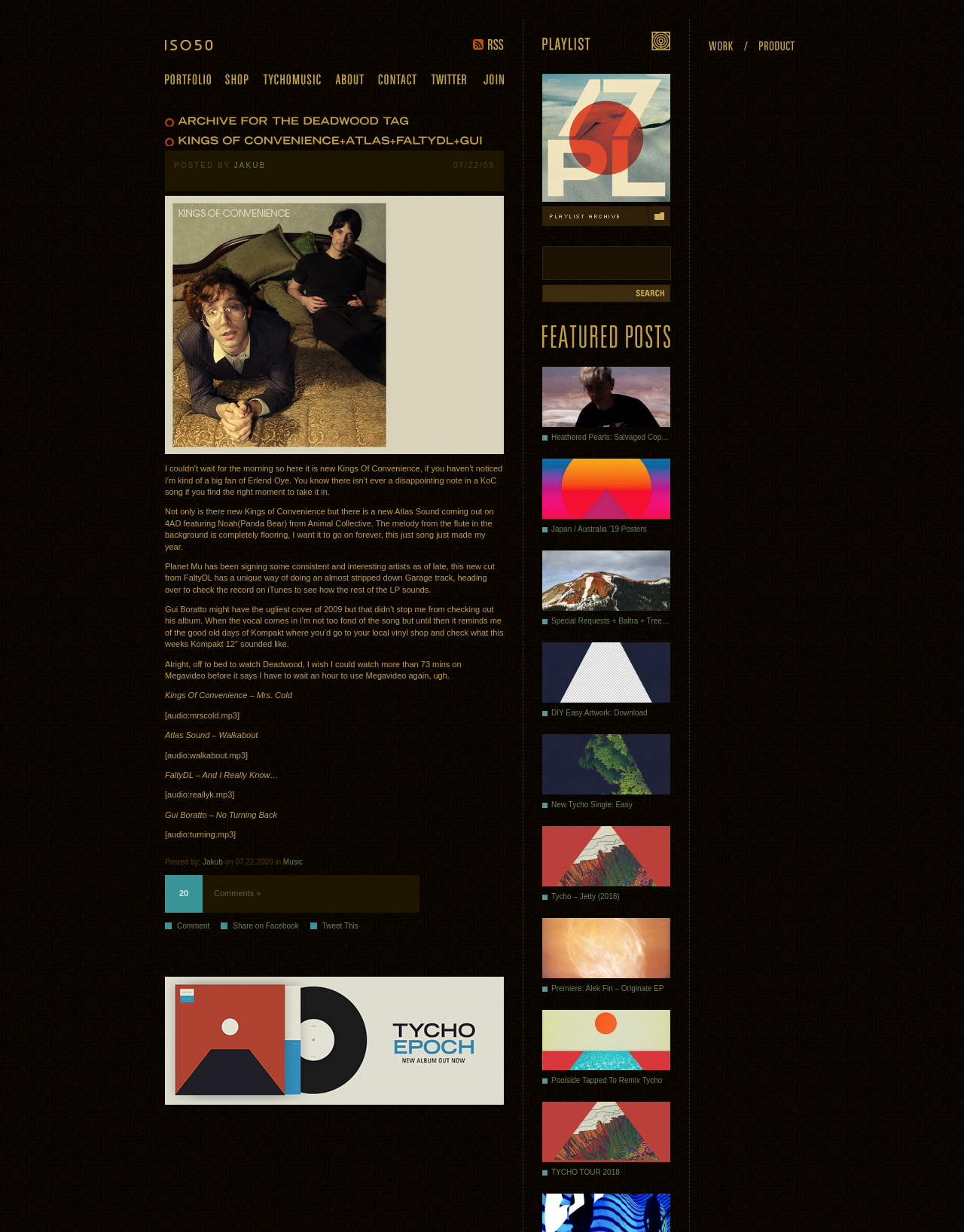Show the bounding box coordinates for the HTML element as described: "ISO50".

[0.171, 0.031, 0.243, 0.042]